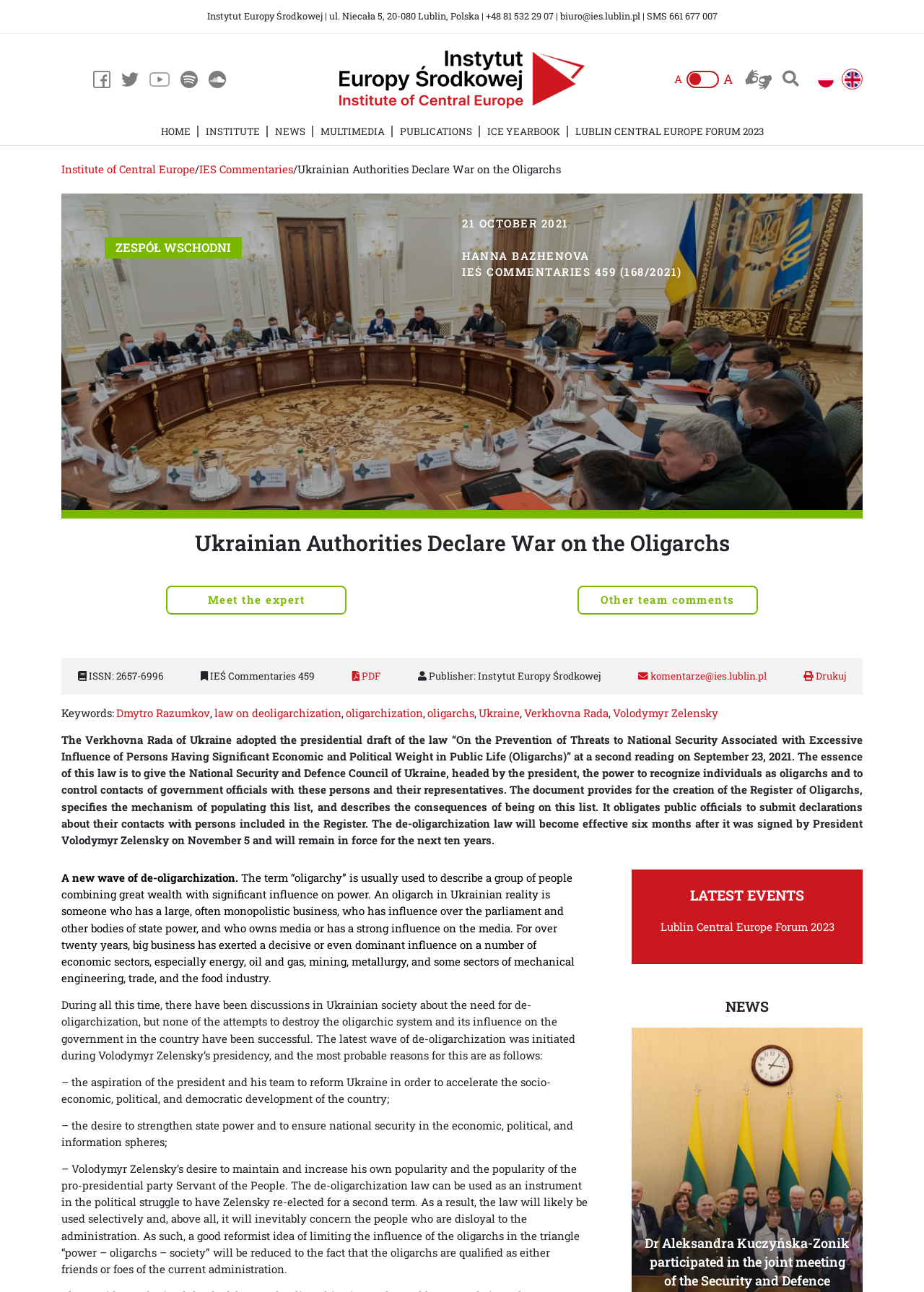What is the date of the article?
Please ensure your answer is as detailed and informative as possible.

I found the answer by looking at the date displayed on the webpage, which is '21 OCTOBER 2021'.